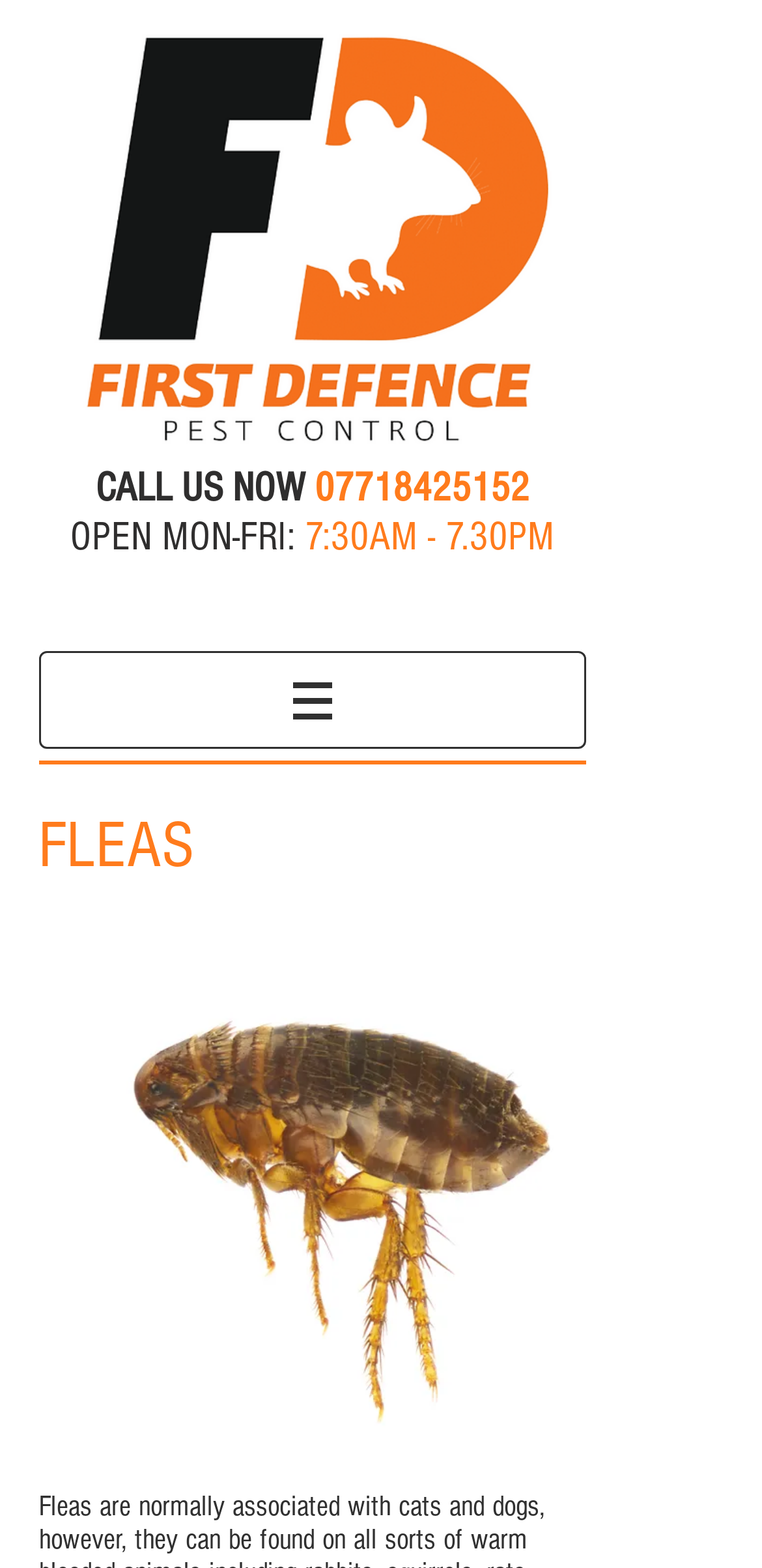Can you find and provide the main heading text of this webpage?

CALL US NOW 07718425152